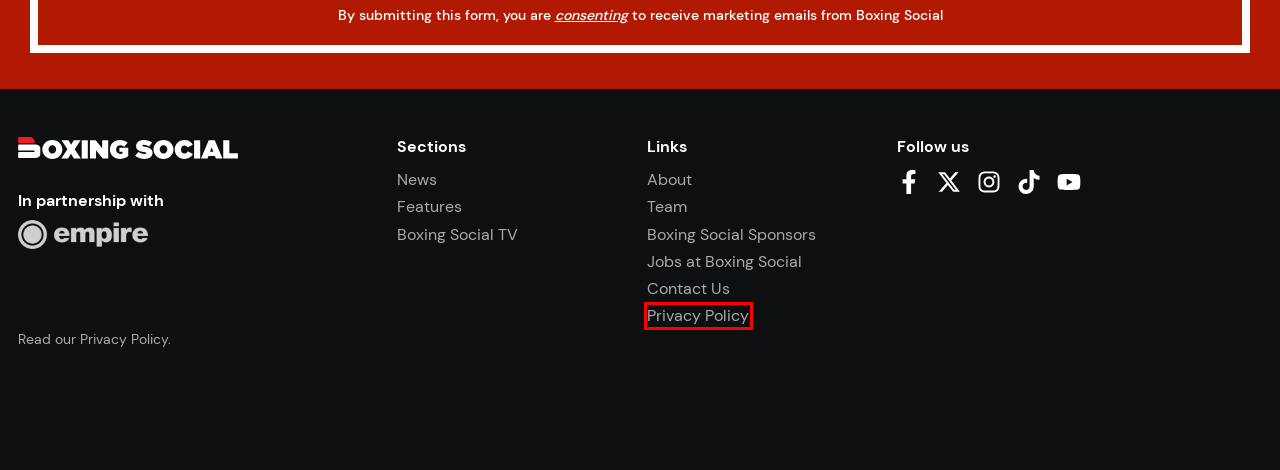Consider the screenshot of a webpage with a red bounding box and select the webpage description that best describes the new page that appears after clicking the element inside the red box. Here are the candidates:
A. Roy Jones Jr Predicts Oleksandr Usyk vs. Tyson Fury Rematch
B. Boxing Social: Boxing News, Results & Interviews
C. Privacy Policy – Boxing Social
D. About Boxing Social
E. Sponsors - Boxing Social
F. Jobs in Boxing Media – Work For Boxing Social
G. Contact Boxing Social
H. Boxing Social Team

C